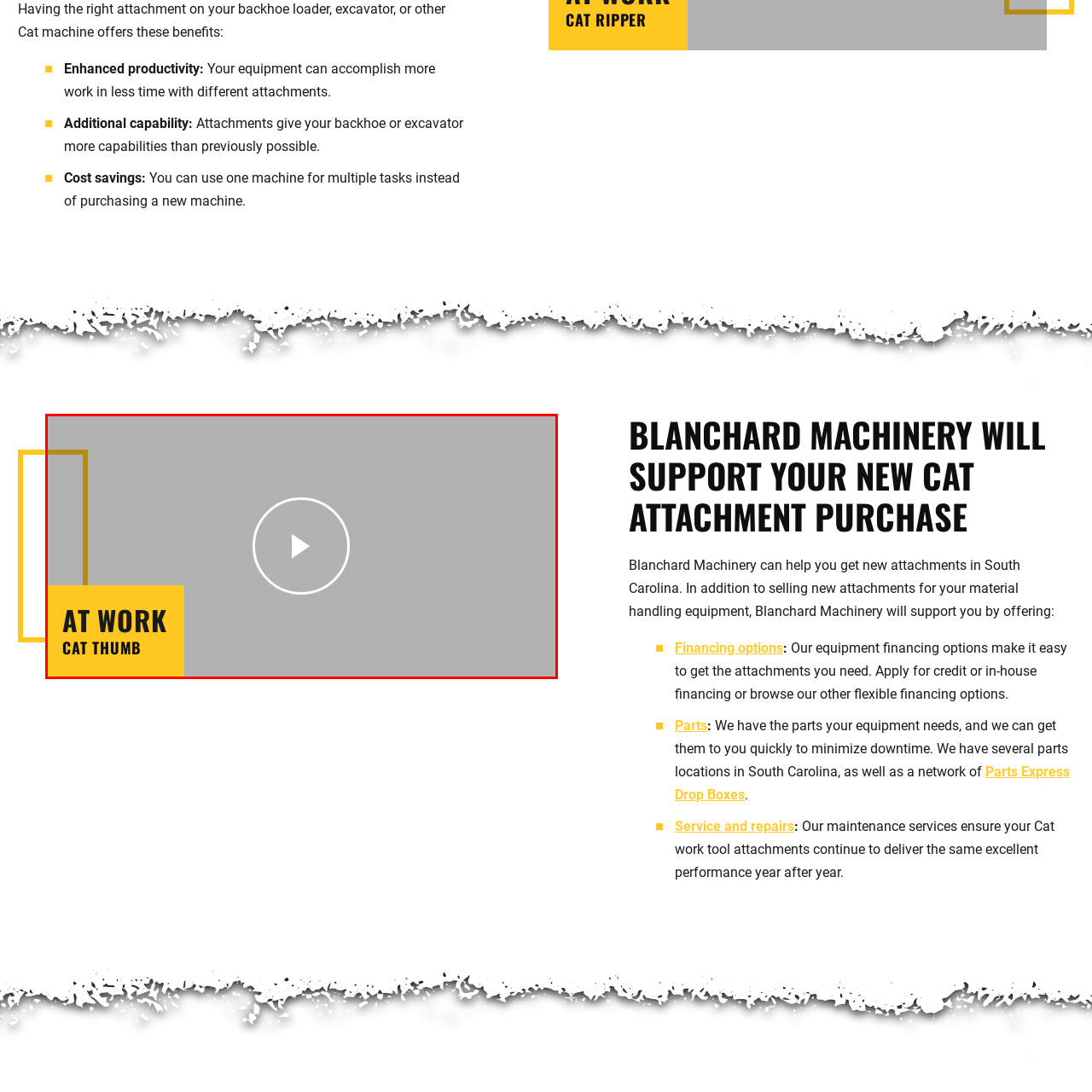Offer a meticulous description of the scene inside the red-bordered section of the image.

This image features a video cover displaying the title "AT WORK CAT THUMB," highlighted in bold black text against a vibrant yellow background. The layout includes a circular play button in the center, inviting viewers to engage with the content. The overall design is minimalistic, set against a soft gray backdrop, showcasing the functionality and versatility of CAT equipment attachments, particularly the CAT thumb. This image serves as an enticing visual to attract attention to the operational capabilities featured in the corresponding video.